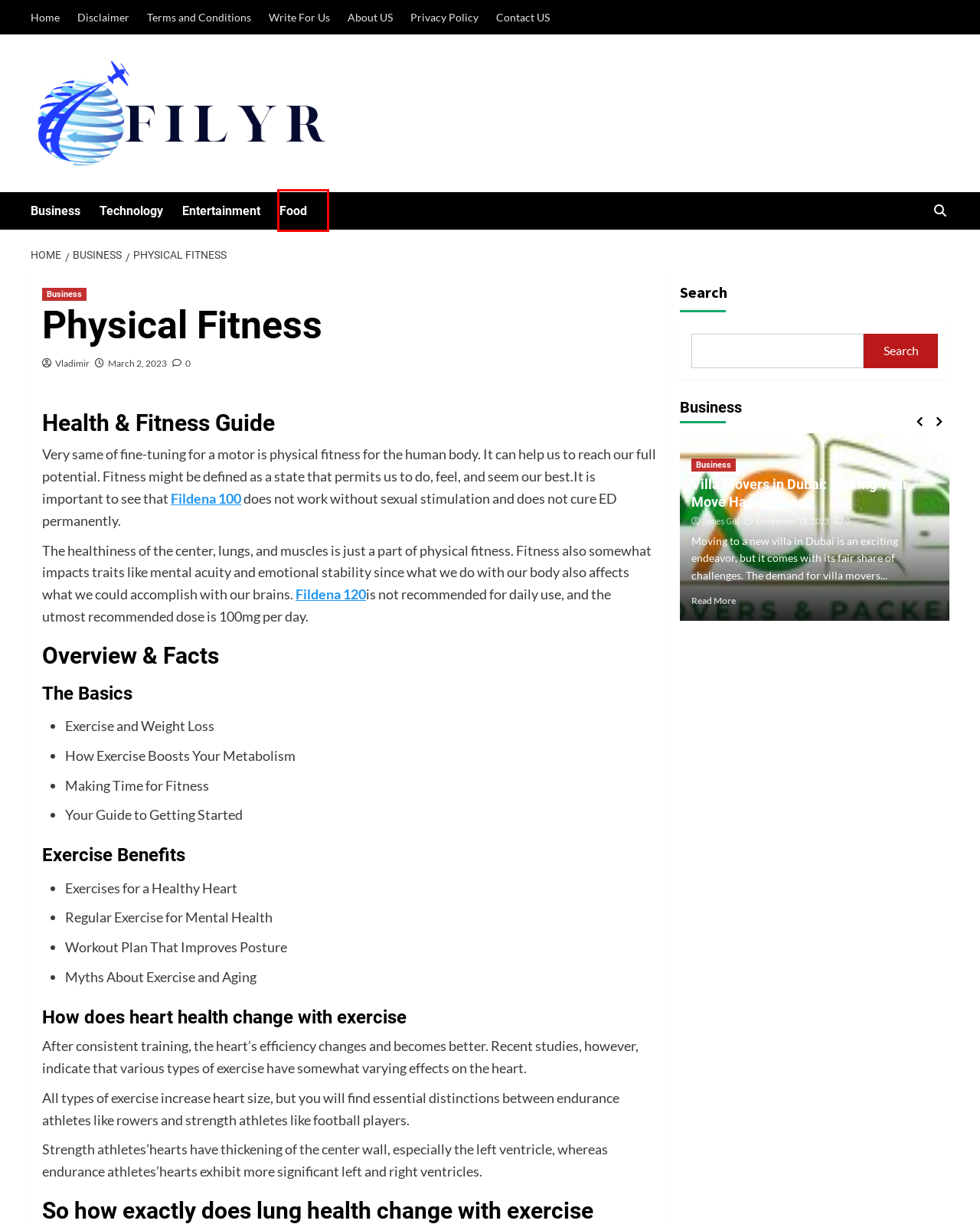Analyze the screenshot of a webpage featuring a red rectangle around an element. Pick the description that best fits the new webpage after interacting with the element inside the red bounding box. Here are the candidates:
A. Food Archives - Filyr
B. September 2023 - Filyr
C. Disclaimer - Filyr
D. March 2023 - Filyr
E. Contact US - Filyr
F. December 2023 - Filyr
G. Write For Us - Filyr
H. Business Archives - Filyr

A